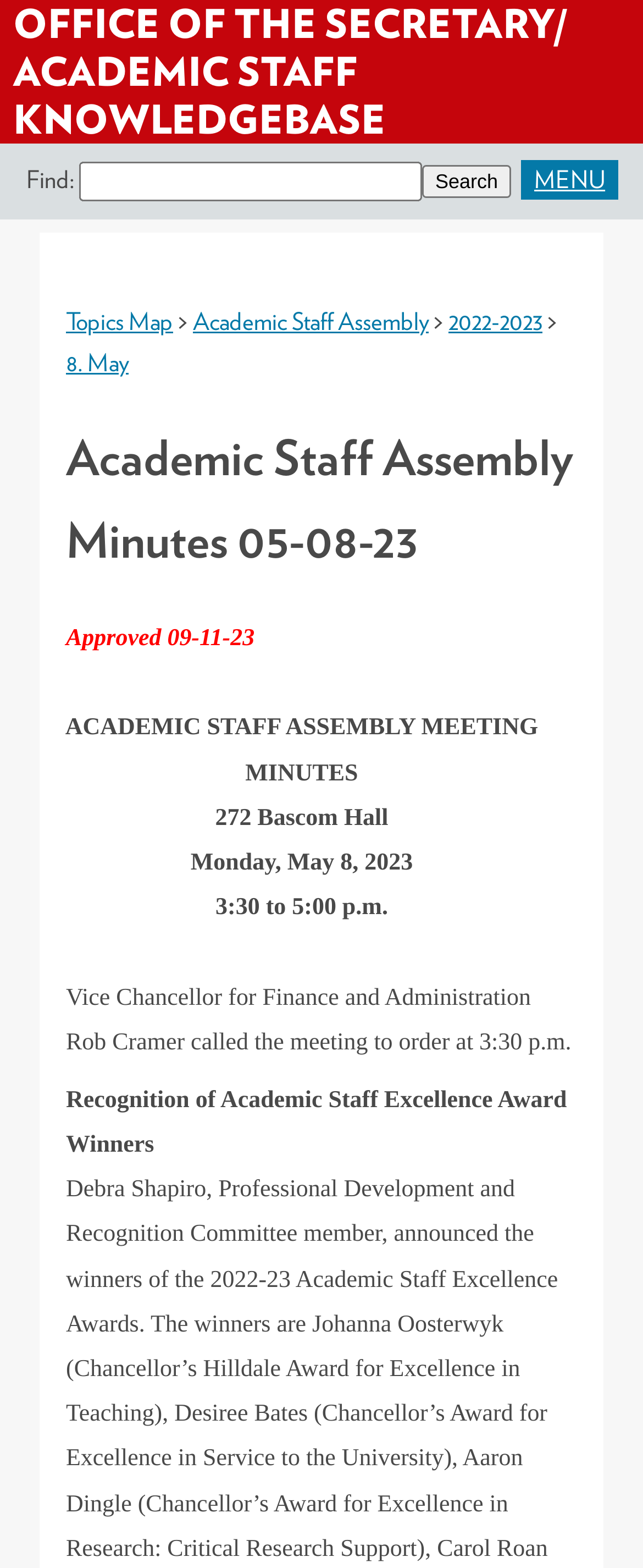Locate the bounding box coordinates of the clickable region to complete the following instruction: "Learn about Digital Marketing."

None